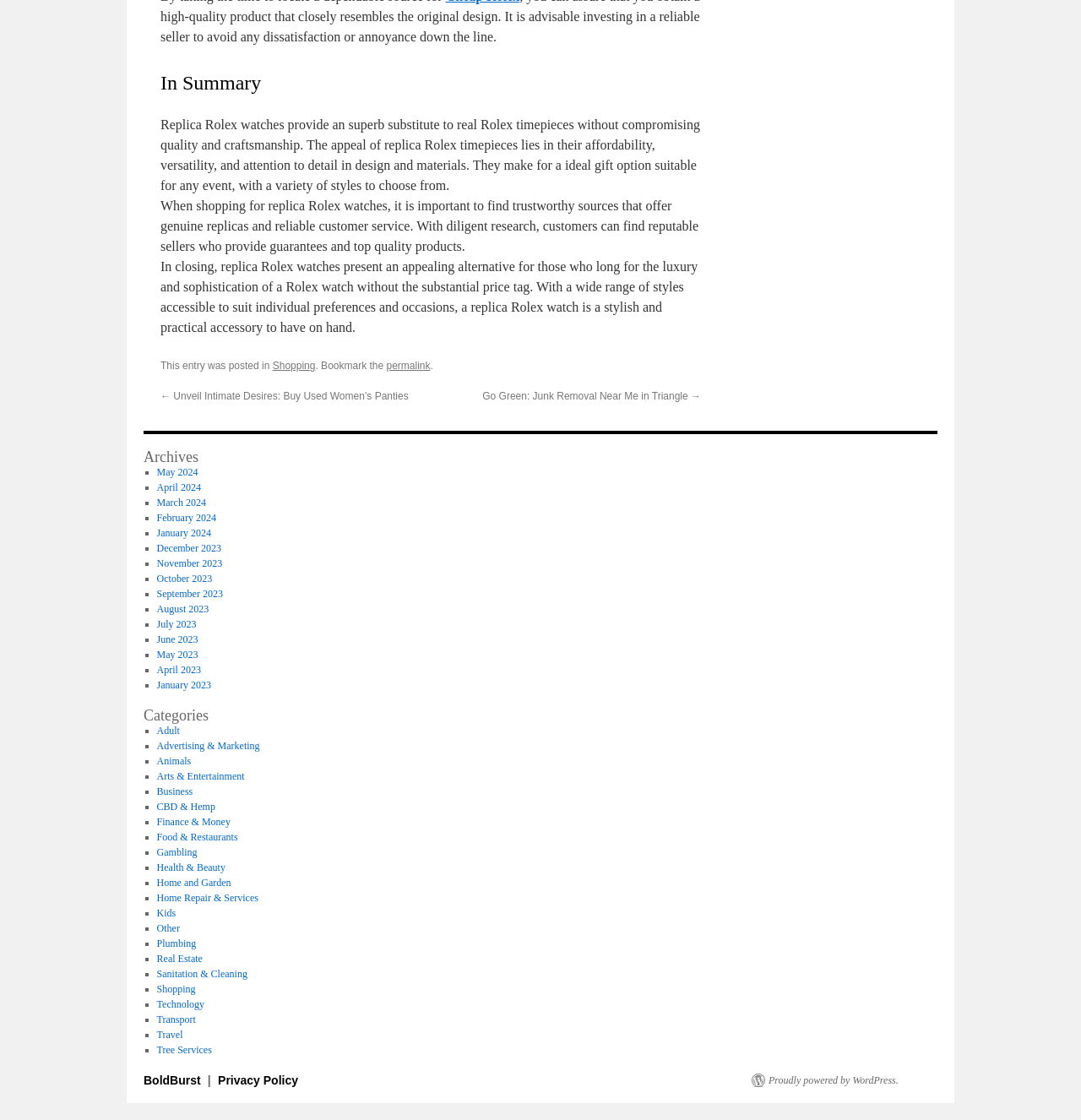Answer in one word or a short phrase: 
What is the topic of the first paragraph?

Replica Rolex watches